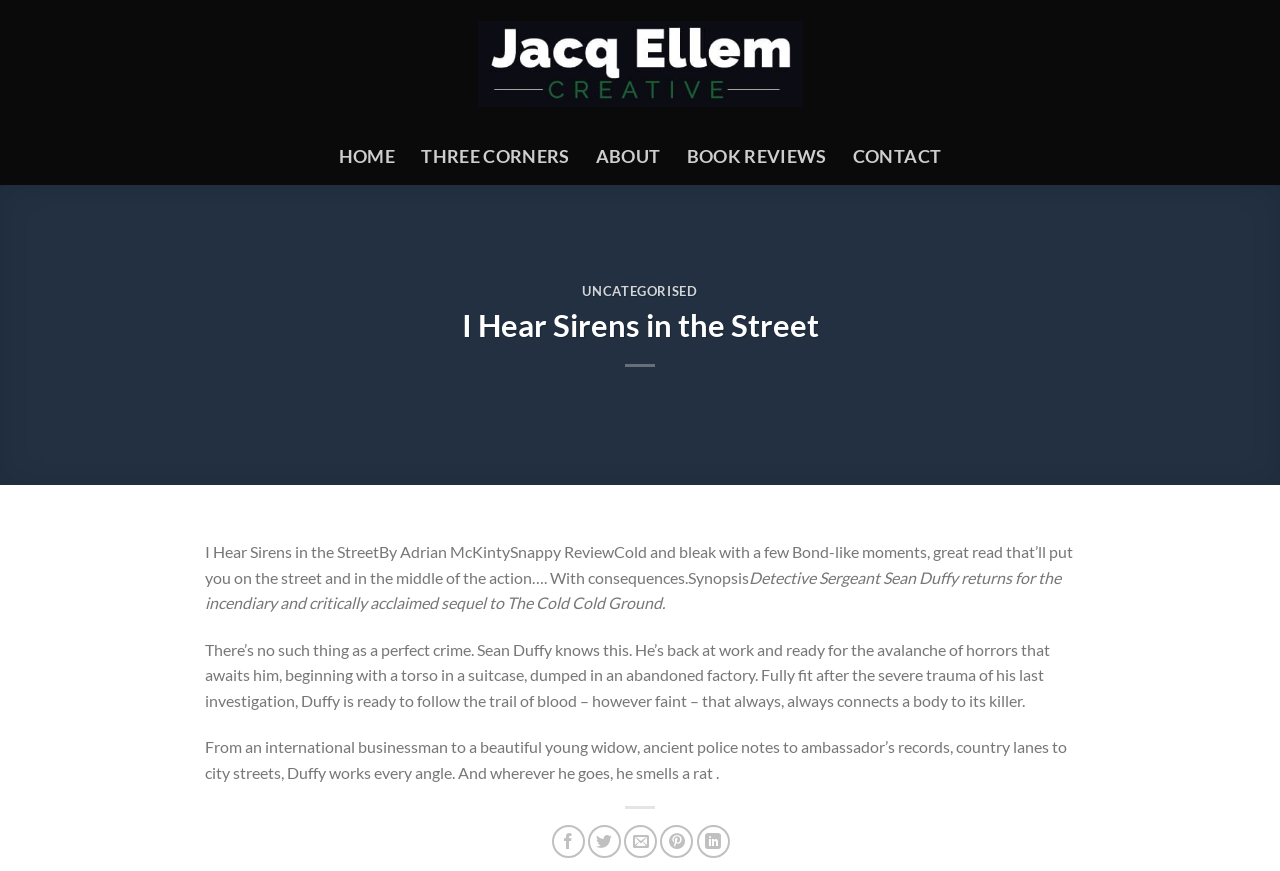Please identify the bounding box coordinates of the region to click in order to complete the task: "View three corners". The coordinates must be four float numbers between 0 and 1, specified as [left, top, right, bottom].

[0.329, 0.159, 0.445, 0.2]